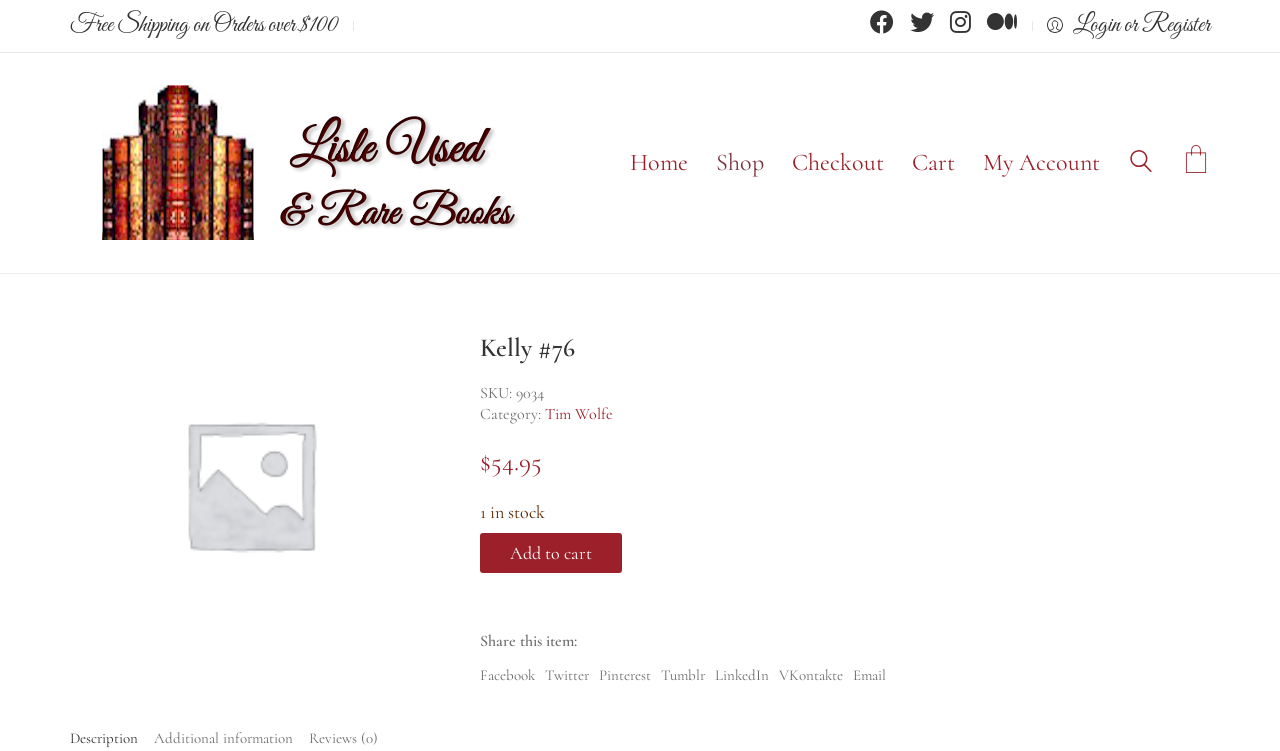Please locate the bounding box coordinates of the region I need to click to follow this instruction: "go to top of the page".

None